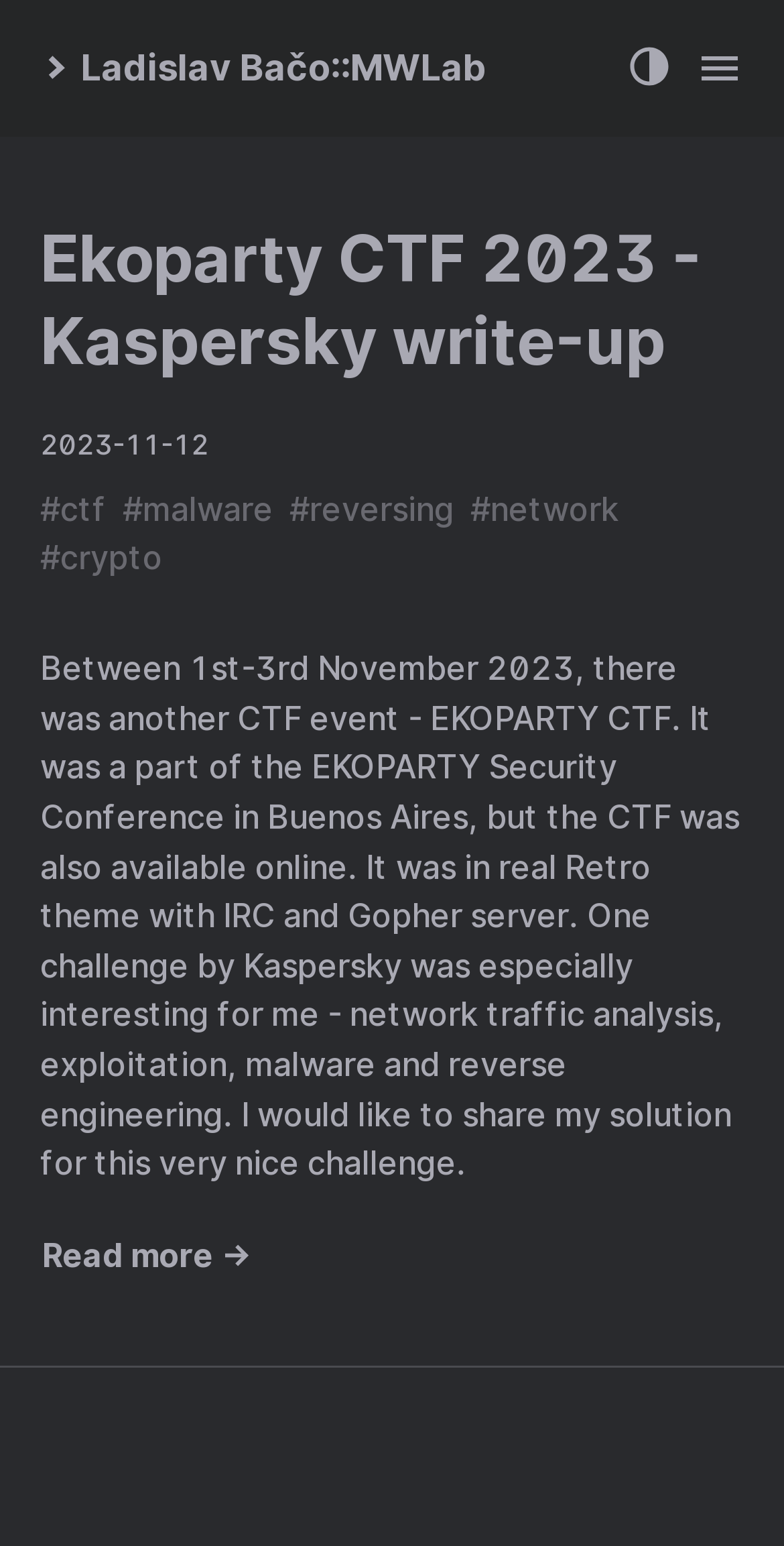What is the topic of the Ekoparty CTF 2023 challenge?
From the image, provide a succinct answer in one word or a short phrase.

Network traffic analysis